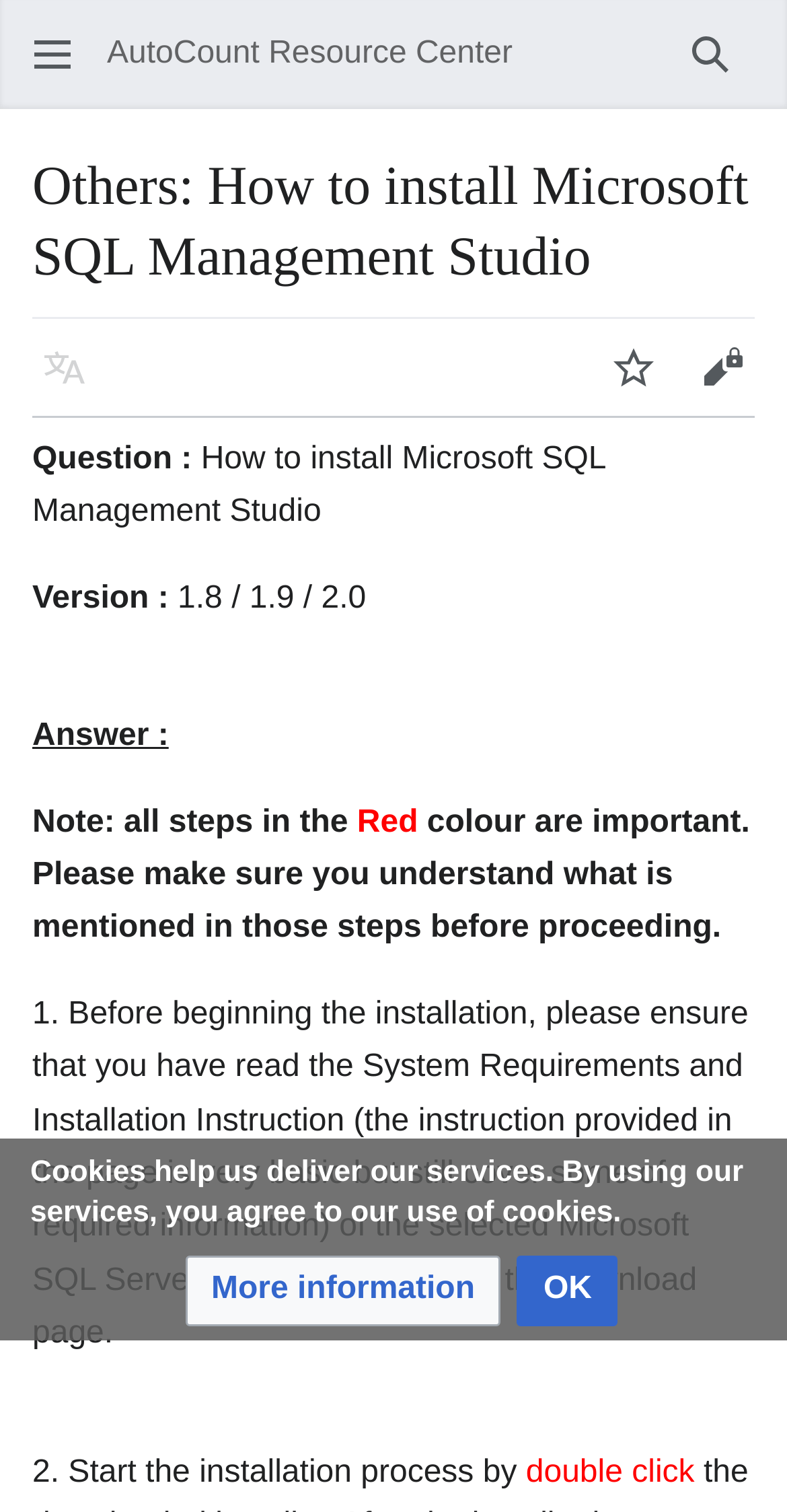What is the topic of the webpage?
Based on the image, provide your answer in one word or phrase.

Microsoft SQL Management Studio installation